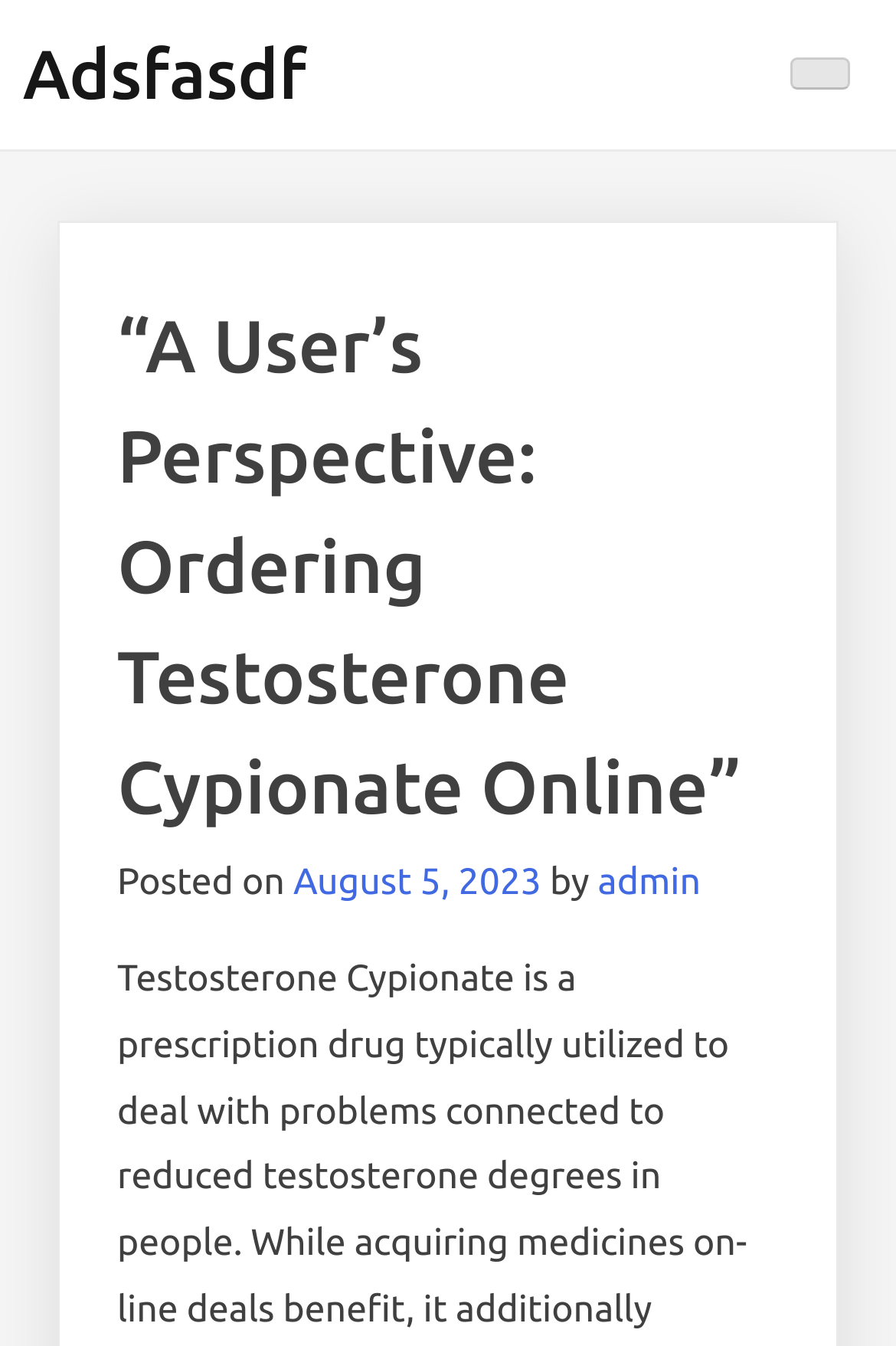Return the bounding box coordinates of the UI element that corresponds to this description: "August 5, 2023". The coordinates must be given as four float numbers in the range of 0 and 1, [left, top, right, bottom].

[0.327, 0.64, 0.604, 0.671]